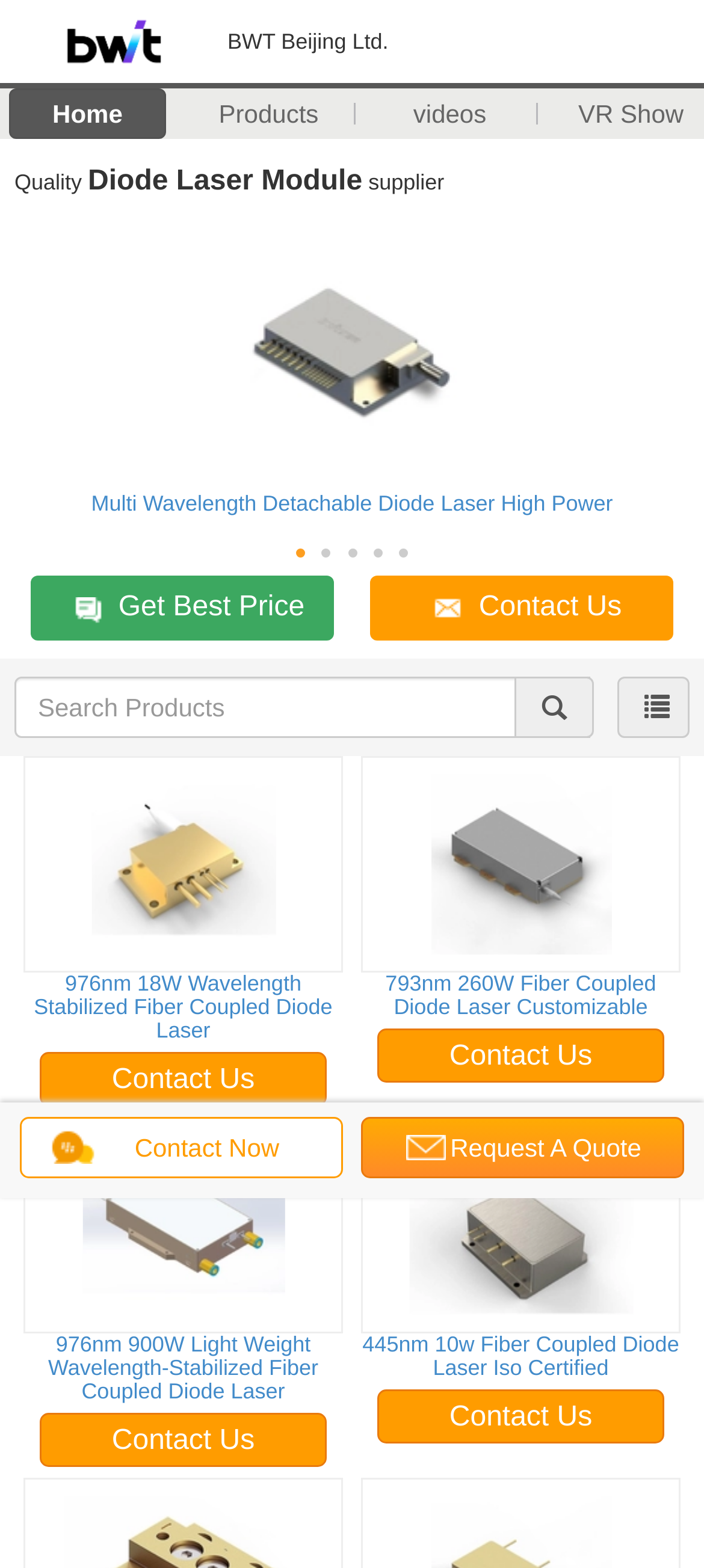Answer the question using only a single word or phrase: 
How many search boxes are there?

1